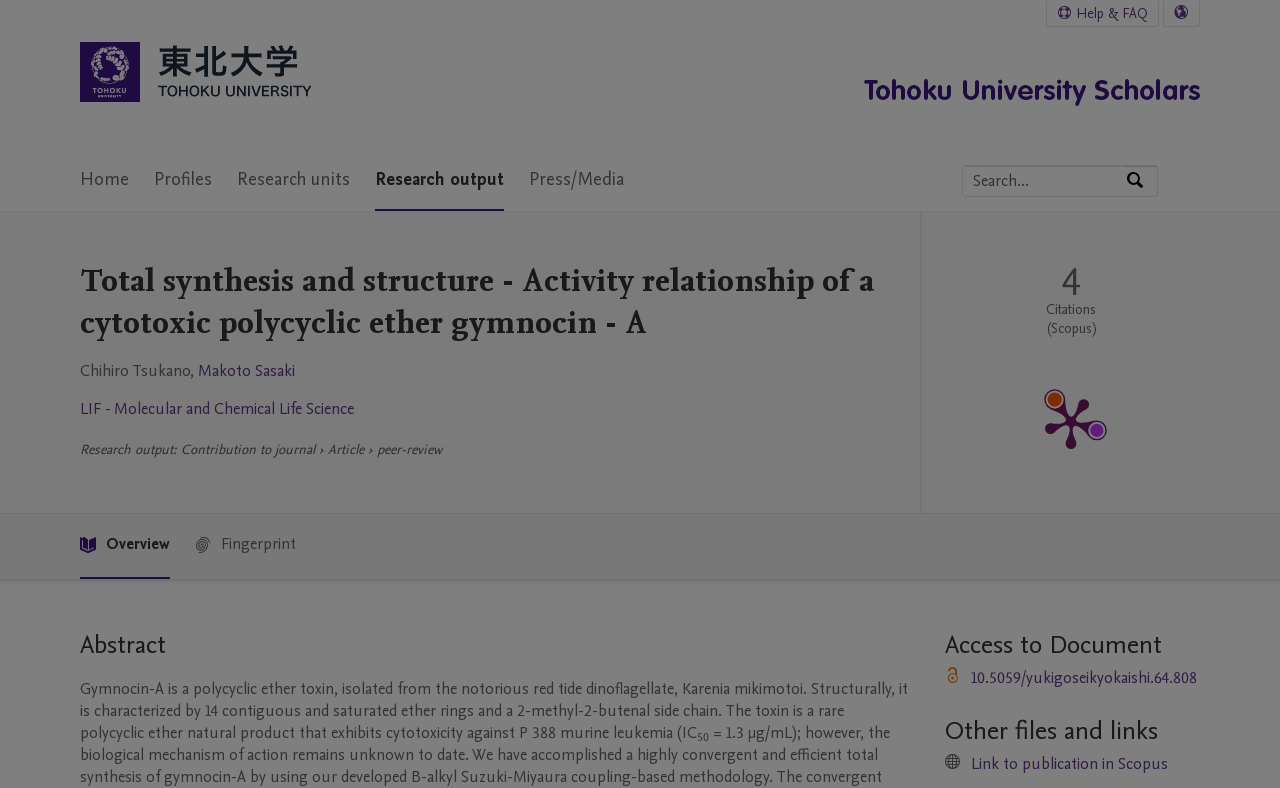Specify the bounding box coordinates of the element's area that should be clicked to execute the given instruction: "View publication metrics". The coordinates should be four float numbers between 0 and 1, i.e., [left, top, right, bottom].

[0.719, 0.266, 0.93, 0.651]